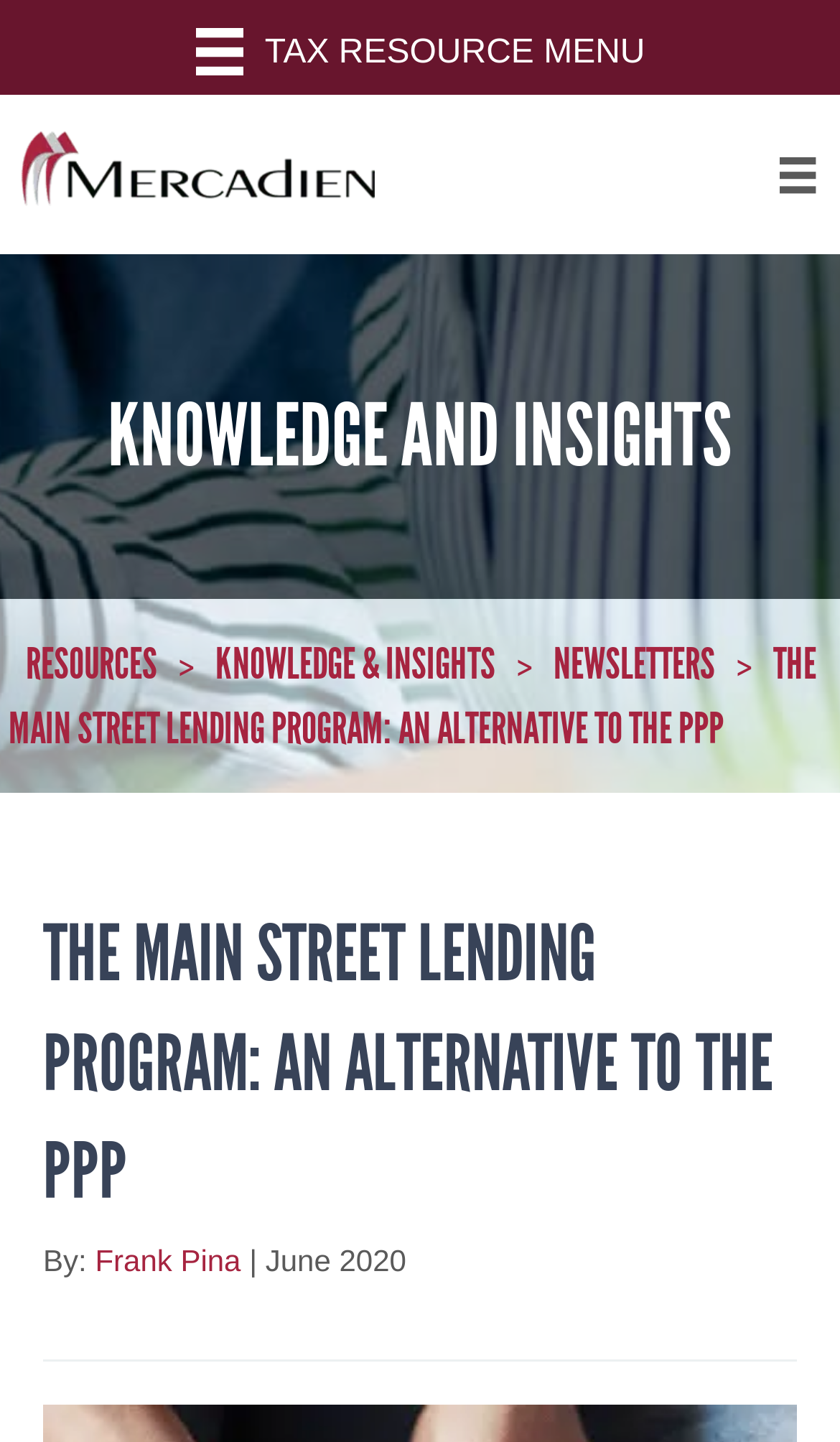Identify the main heading from the webpage and provide its text content.

KNOWLEDGE AND INSIGHTS